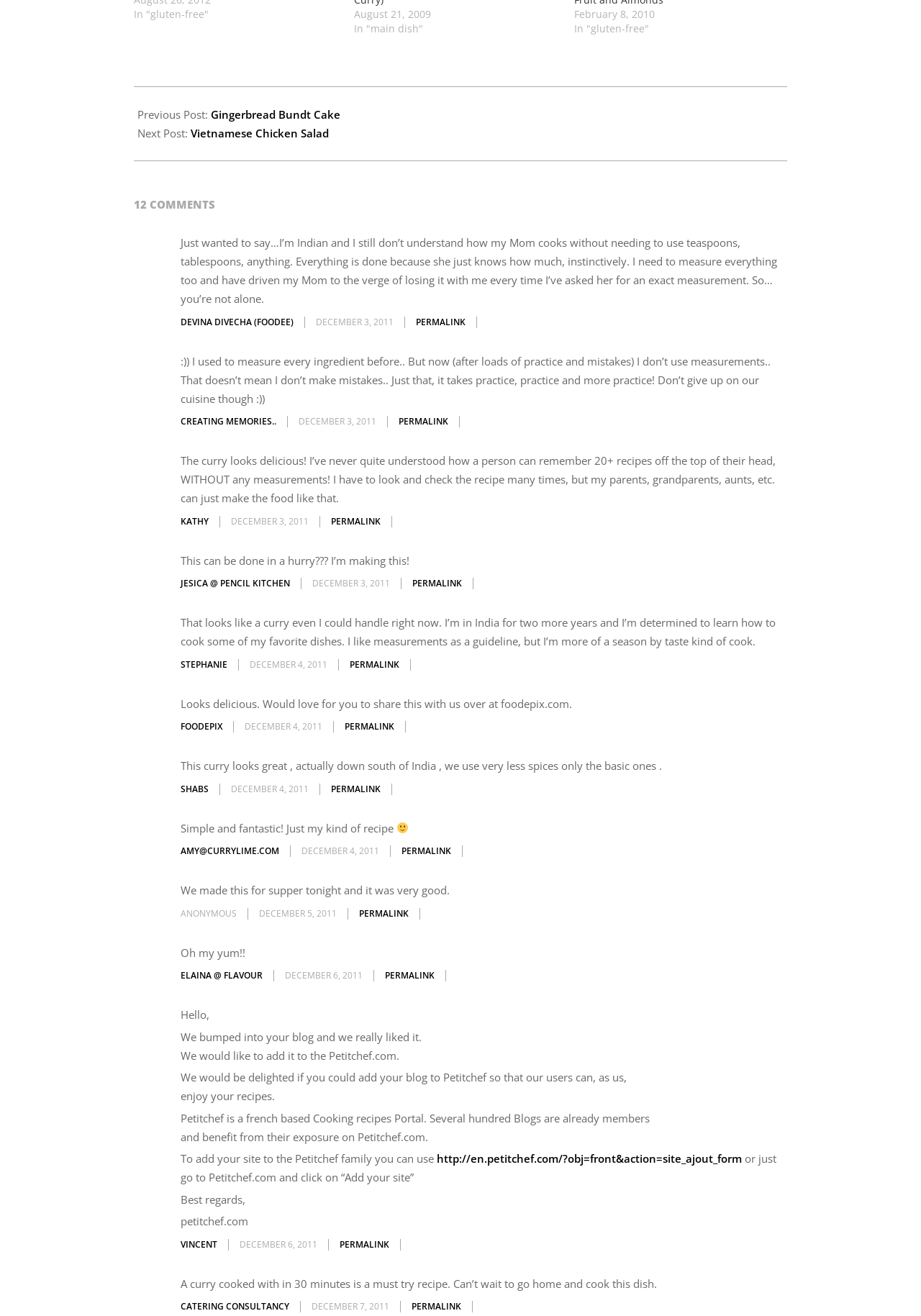Find the bounding box of the element with the following description: "Permalink". The coordinates must be four float numbers between 0 and 1, formatted as [left, top, right, bottom].

[0.448, 0.439, 0.502, 0.448]